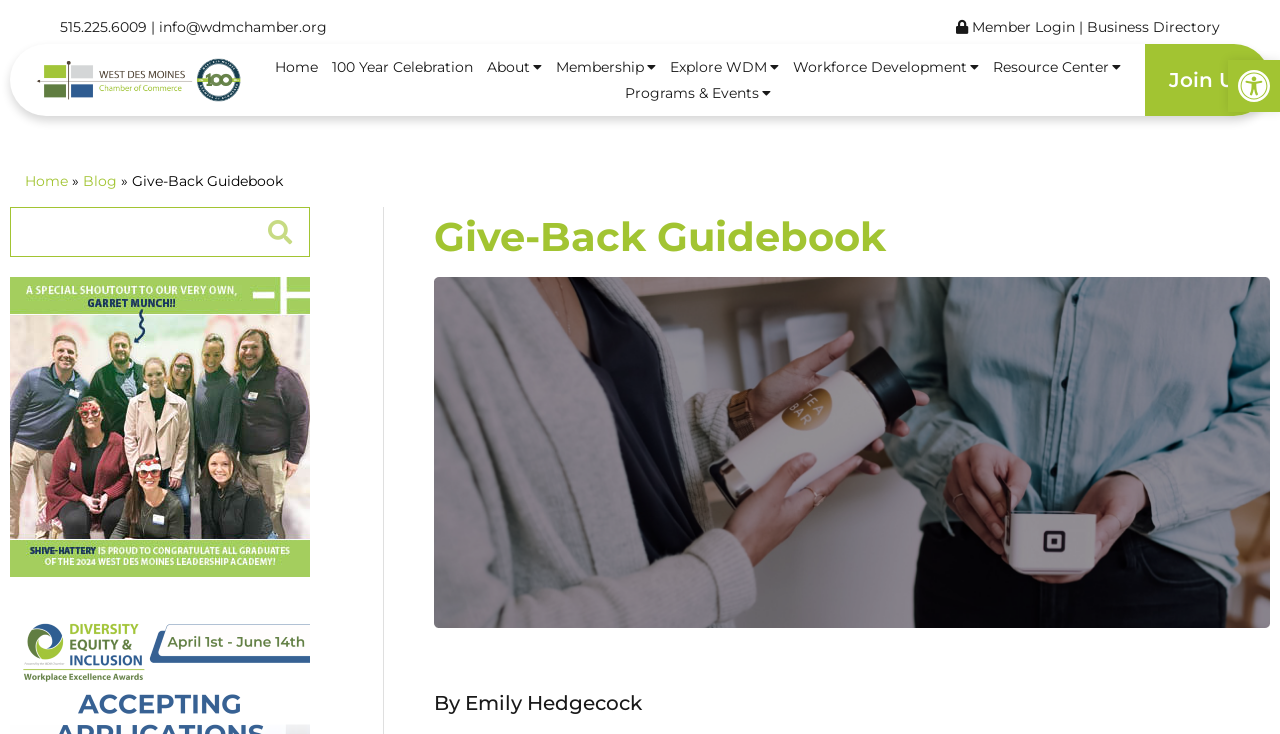How many main navigation links are there?
Refer to the image and give a detailed response to the question.

I counted the number of main navigation links by examining the webpage structure and found 7 links with popup menus: 'About', 'Membership', 'Explore WDM', 'Workforce Development', 'Resource Center', 'Programs & Events', and 'Home'.